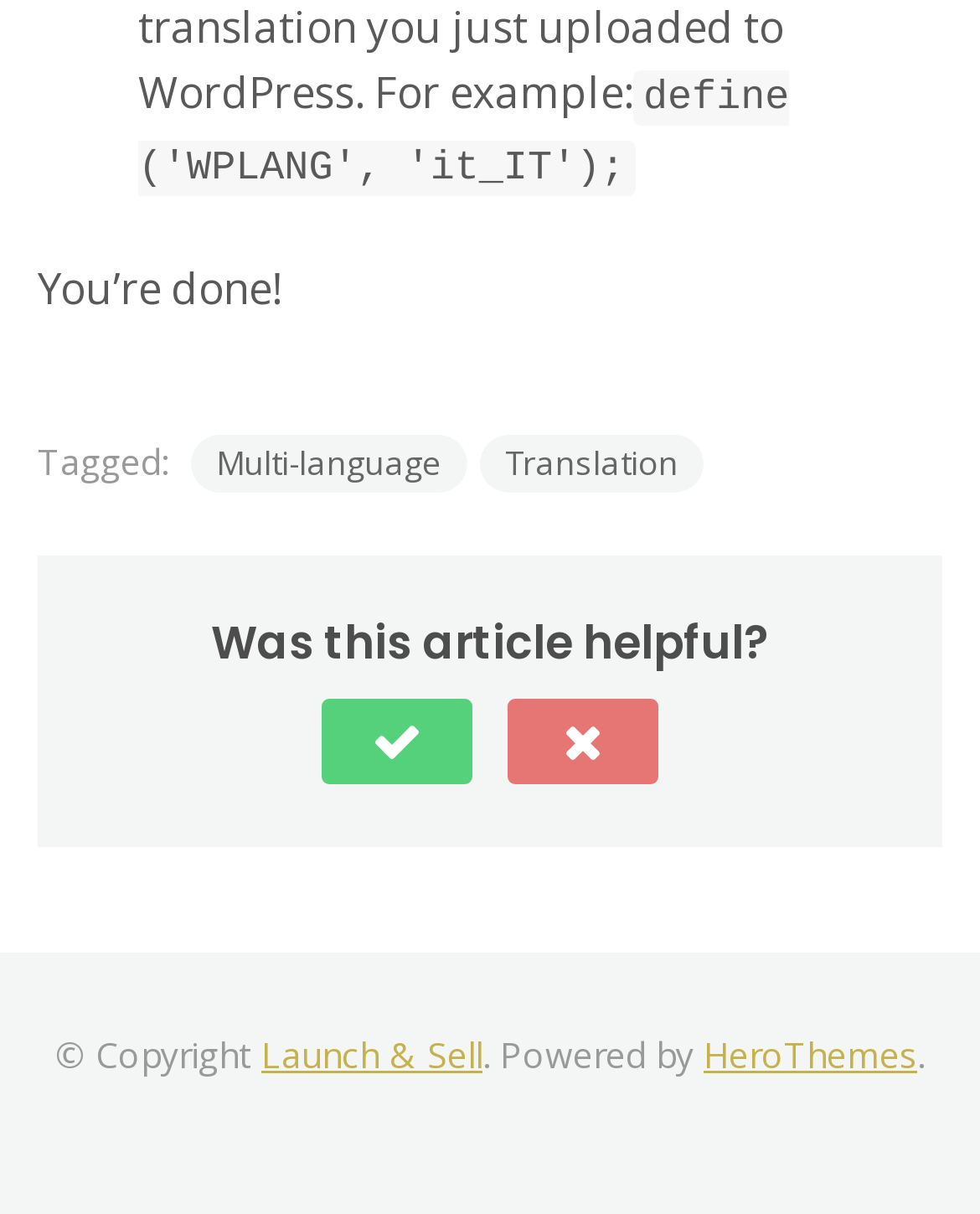What is the name of the company powering the website?
Provide a well-explained and detailed answer to the question.

The webpage has a link 'HeroThemes' at the bottom, which is part of the copyright information, indicating that HeroThemes is the company powering the website.